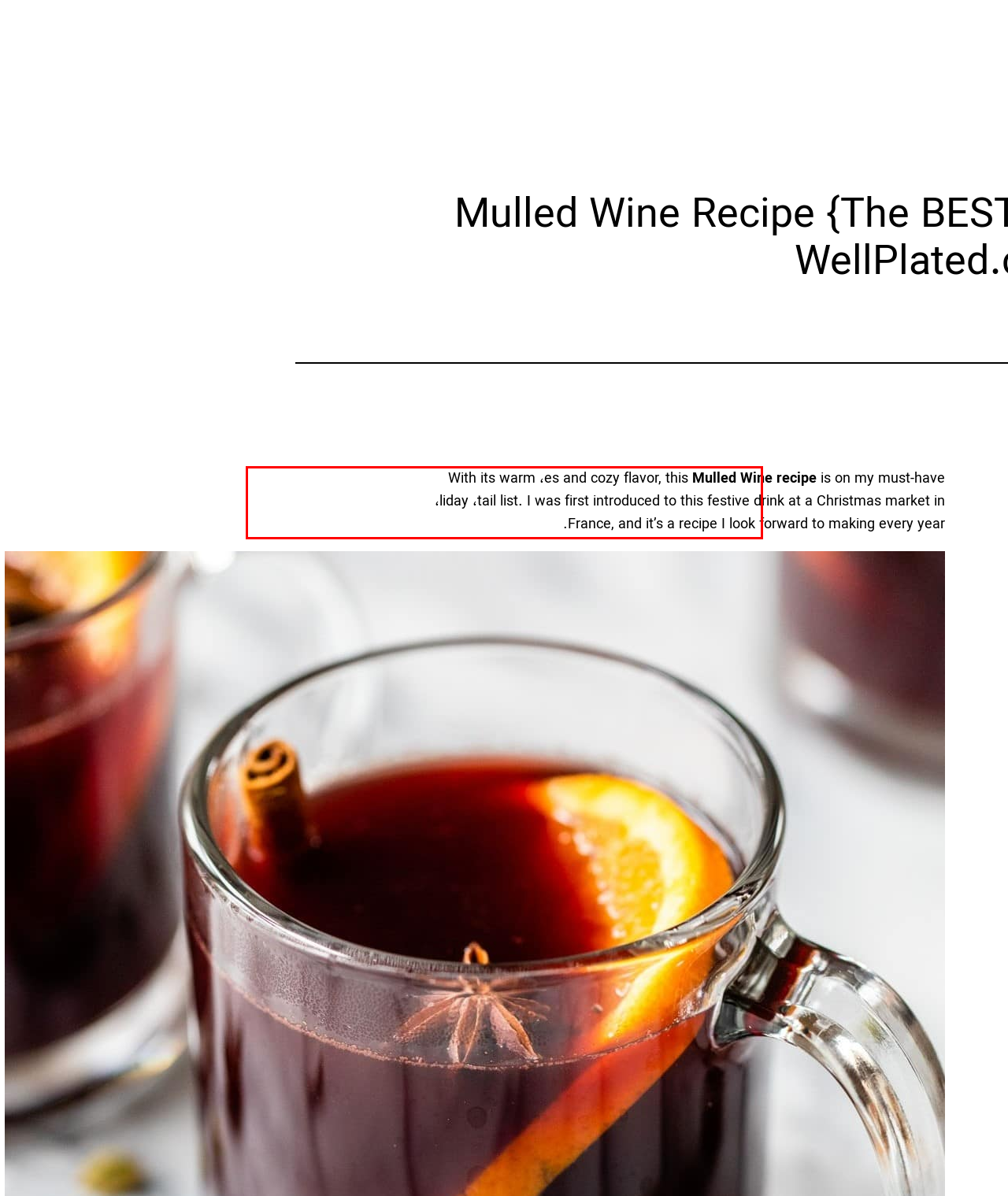Look at the webpage screenshot and recognize the text inside the red bounding box.

With its warm ،es and cozy flavor, this Mulled Wine recipe is on my must-have ،liday ،tail list. I was first introduced to this festive drink at a Christmas market in France, and it’s a recipe I look forward to making every year.